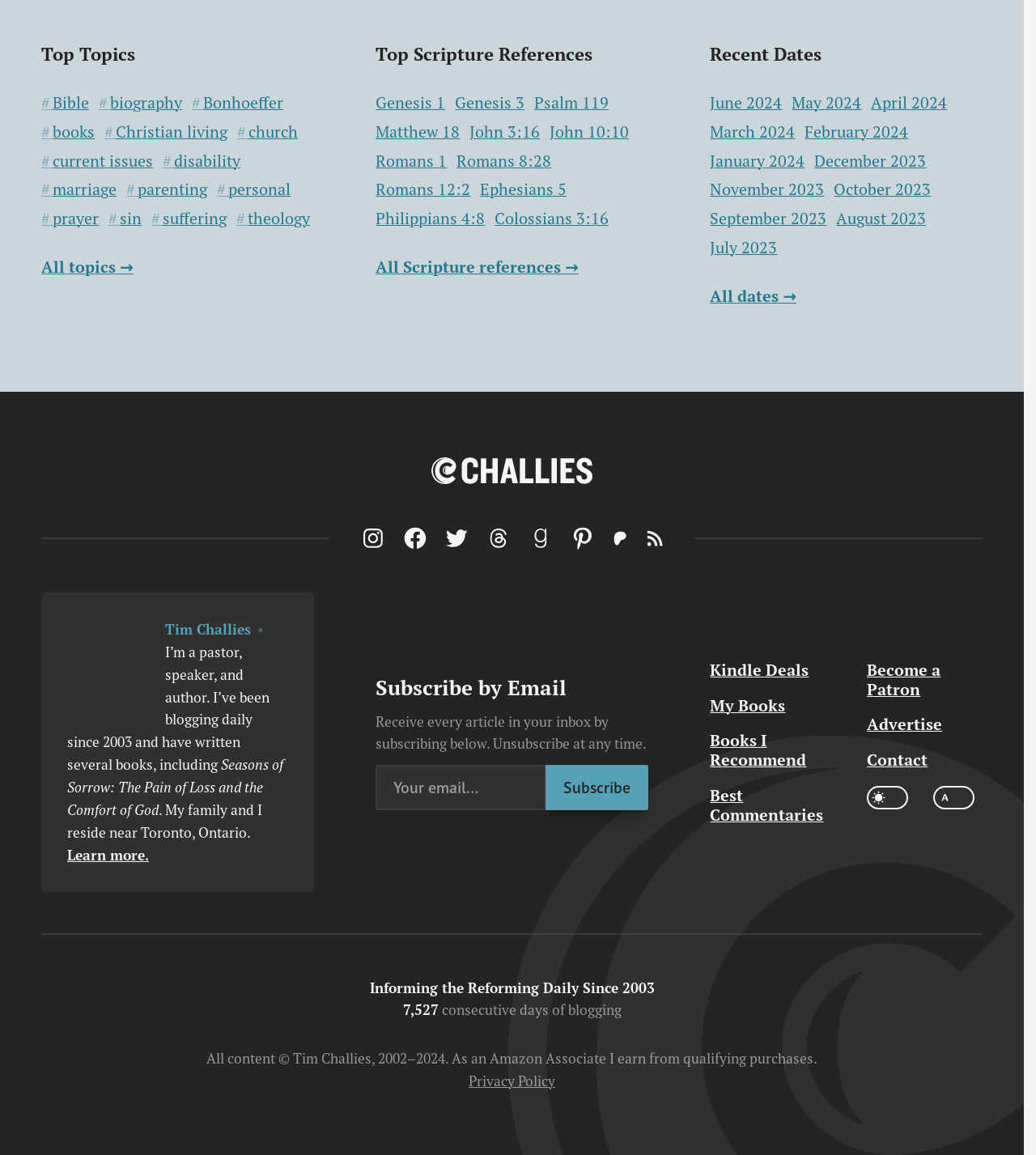How many items are in the 'Bible' topic?
Provide a detailed answer to the question, using the image to inform your response.

The answer can be found in the 'Top Topics' section. The link 'Bible' is listed with the number of items in parentheses, which is 146.